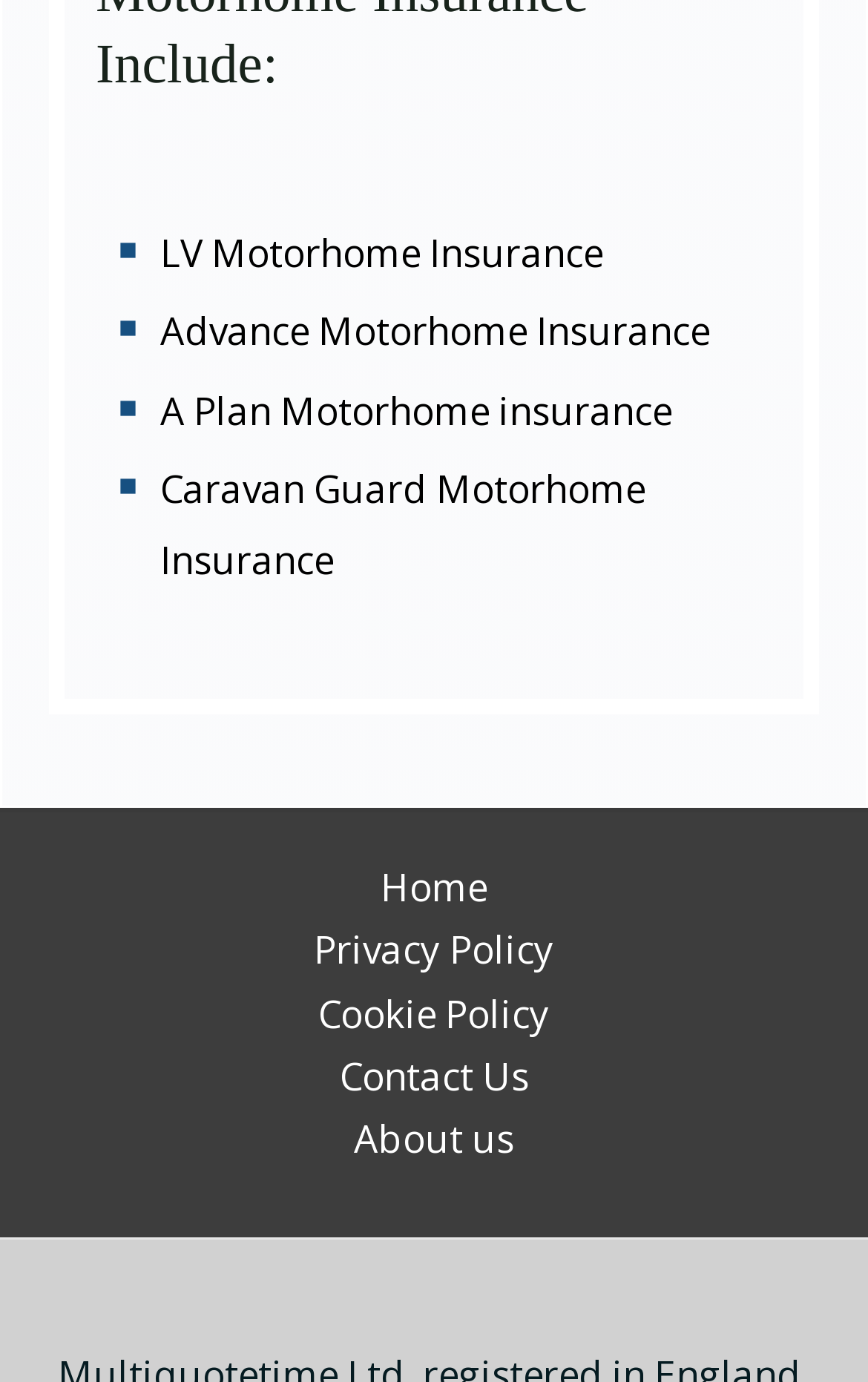Use a single word or phrase to answer this question: 
What is the last link in the footer navigation?

About us